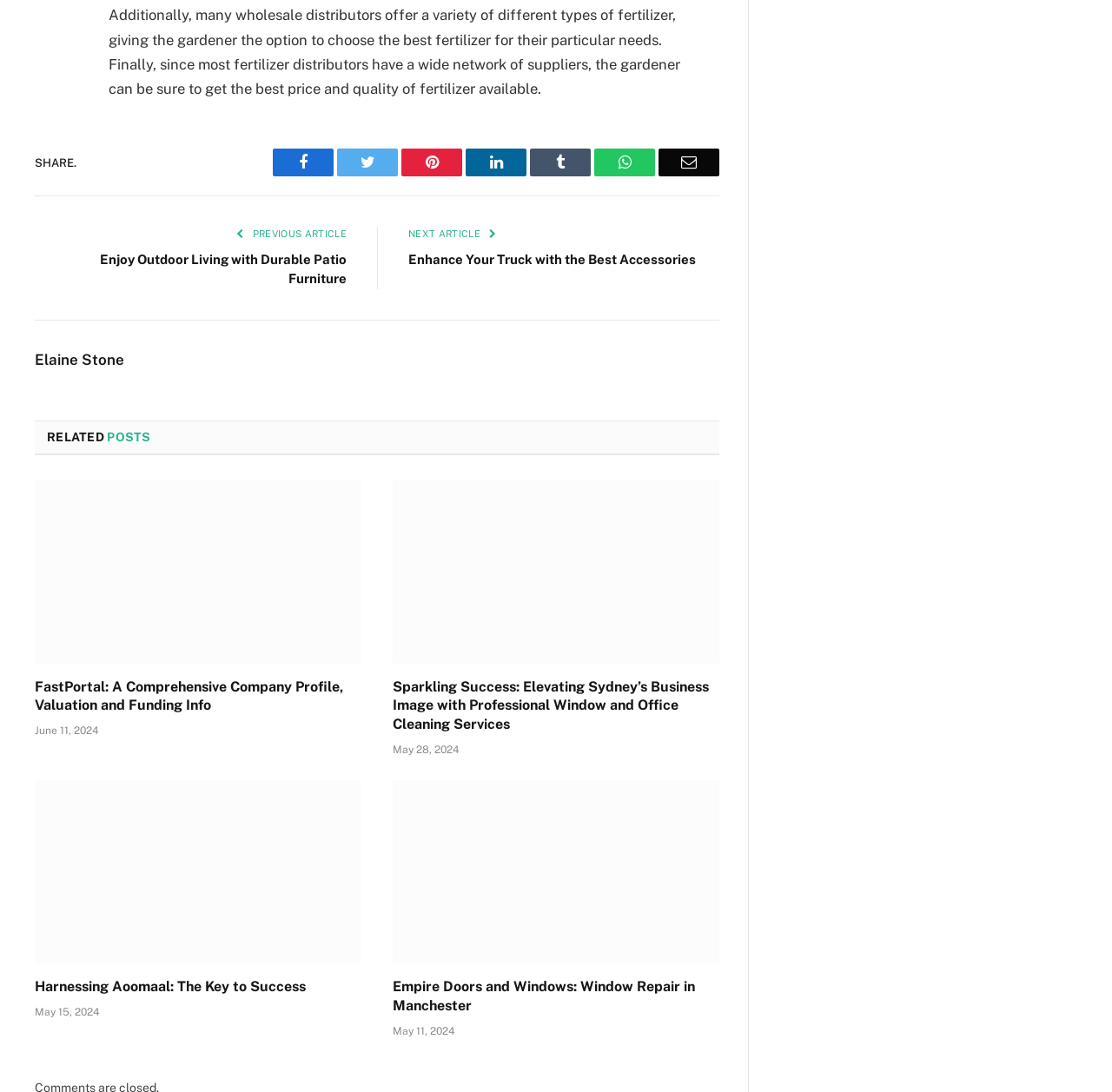What is the date of the second related post?
Give a single word or phrase as your answer by examining the image.

May 28, 2024